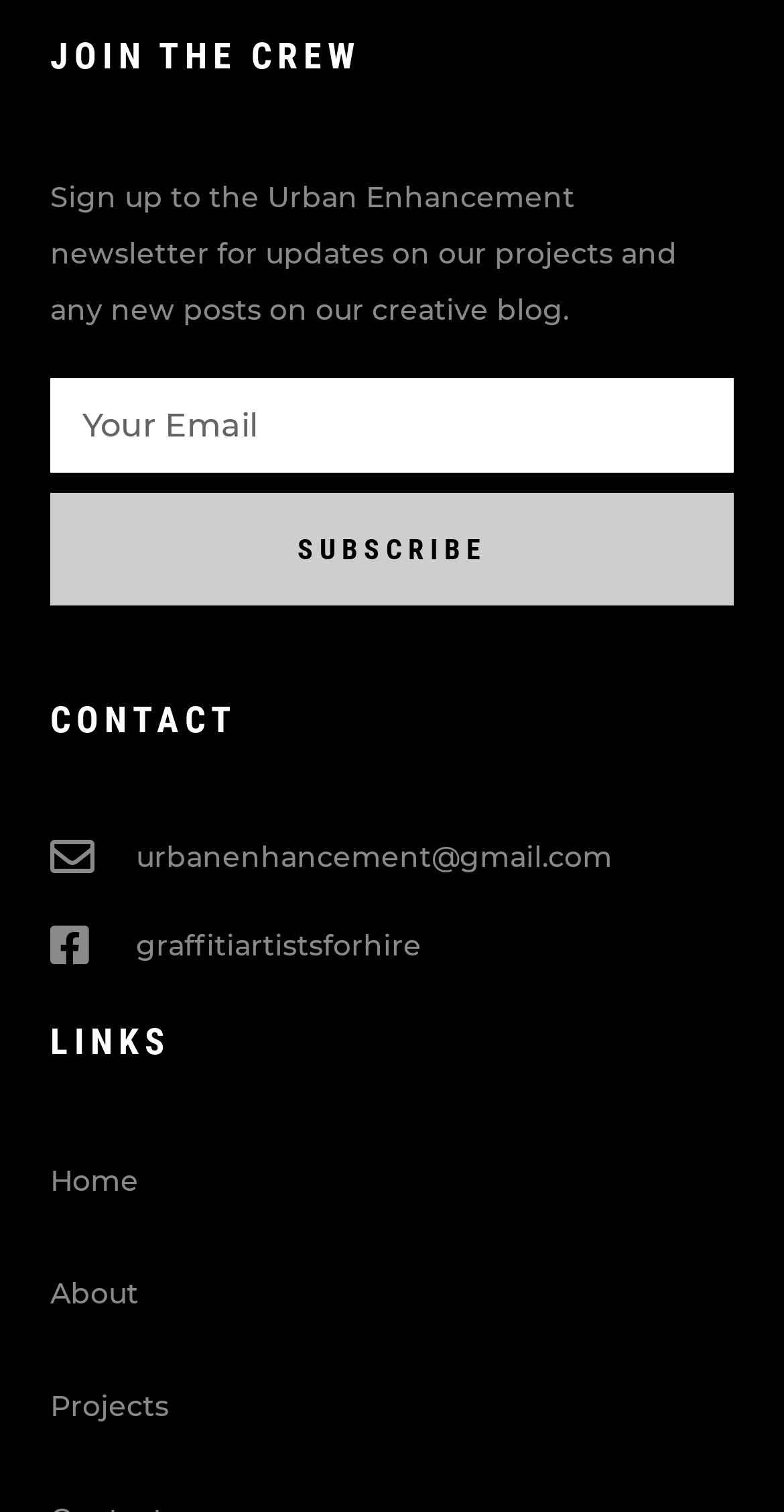Provide a one-word or short-phrase answer to the question:
What is the purpose of the 'JOIN THE CREW' section?

To sign up for newsletter